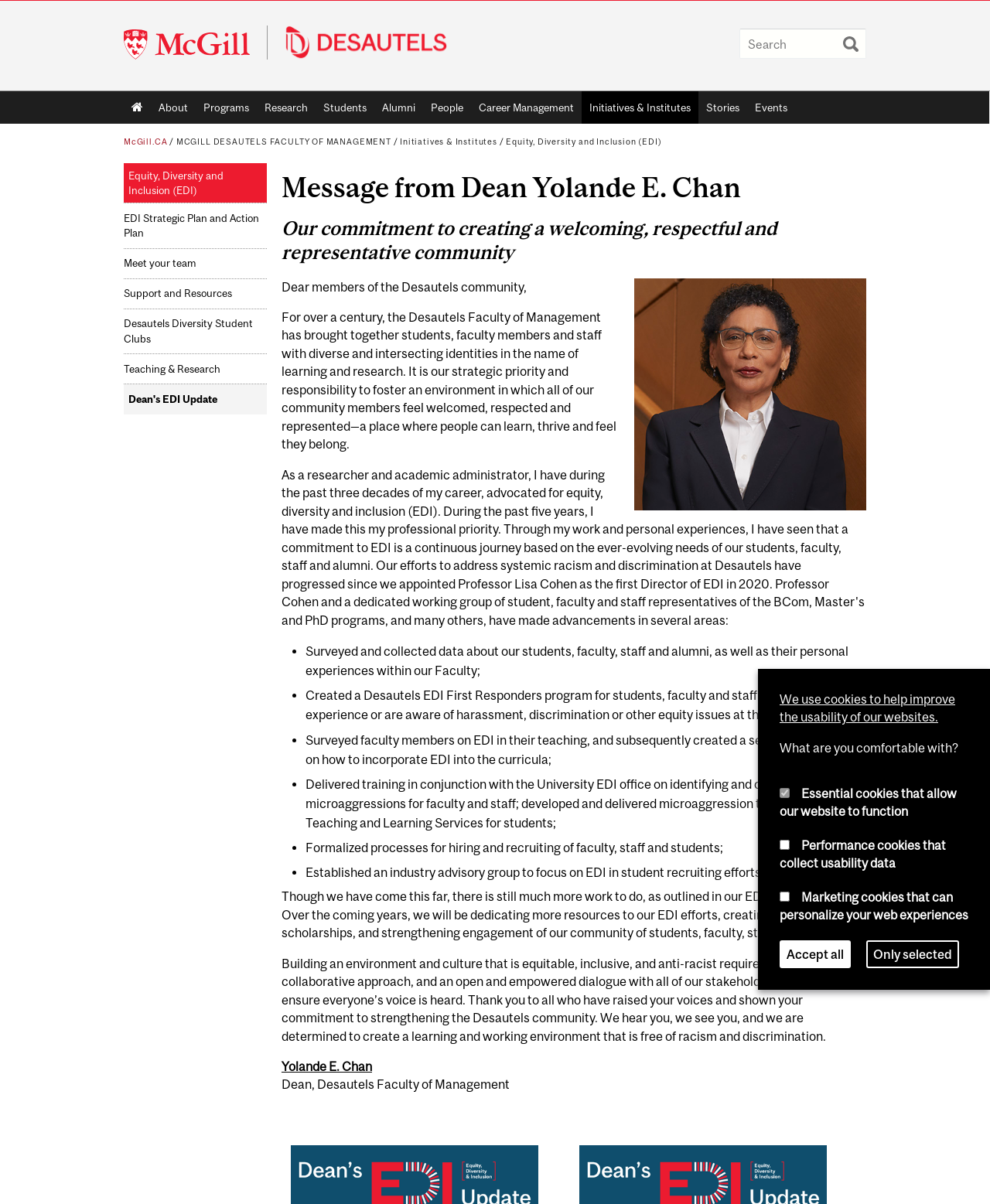Specify the bounding box coordinates of the area that needs to be clicked to achieve the following instruction: "Search for something".

[0.747, 0.031, 0.875, 0.042]